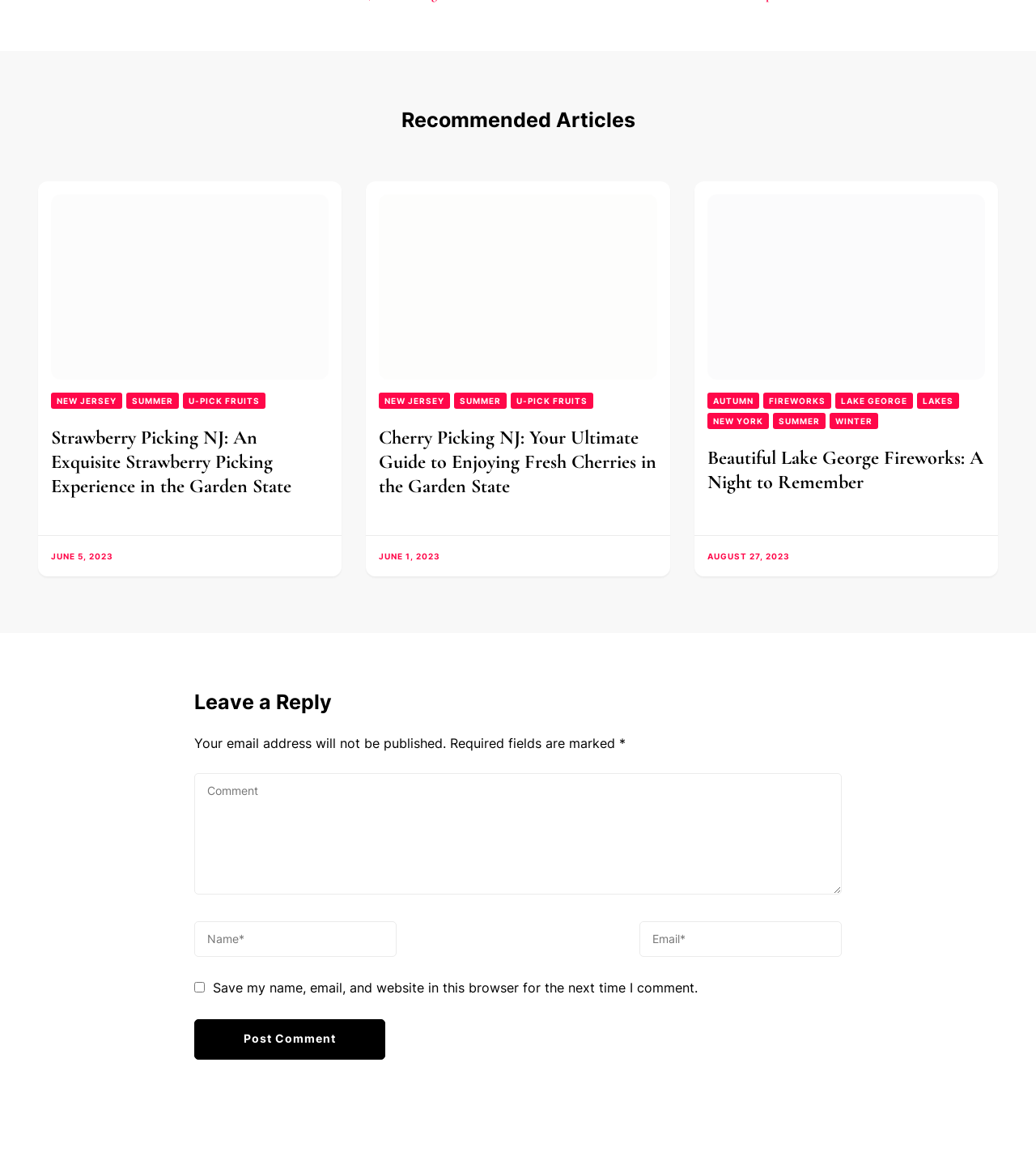What is the title of the first article?
Please provide a single word or phrase as your answer based on the screenshot.

Strawberry Picking NJ